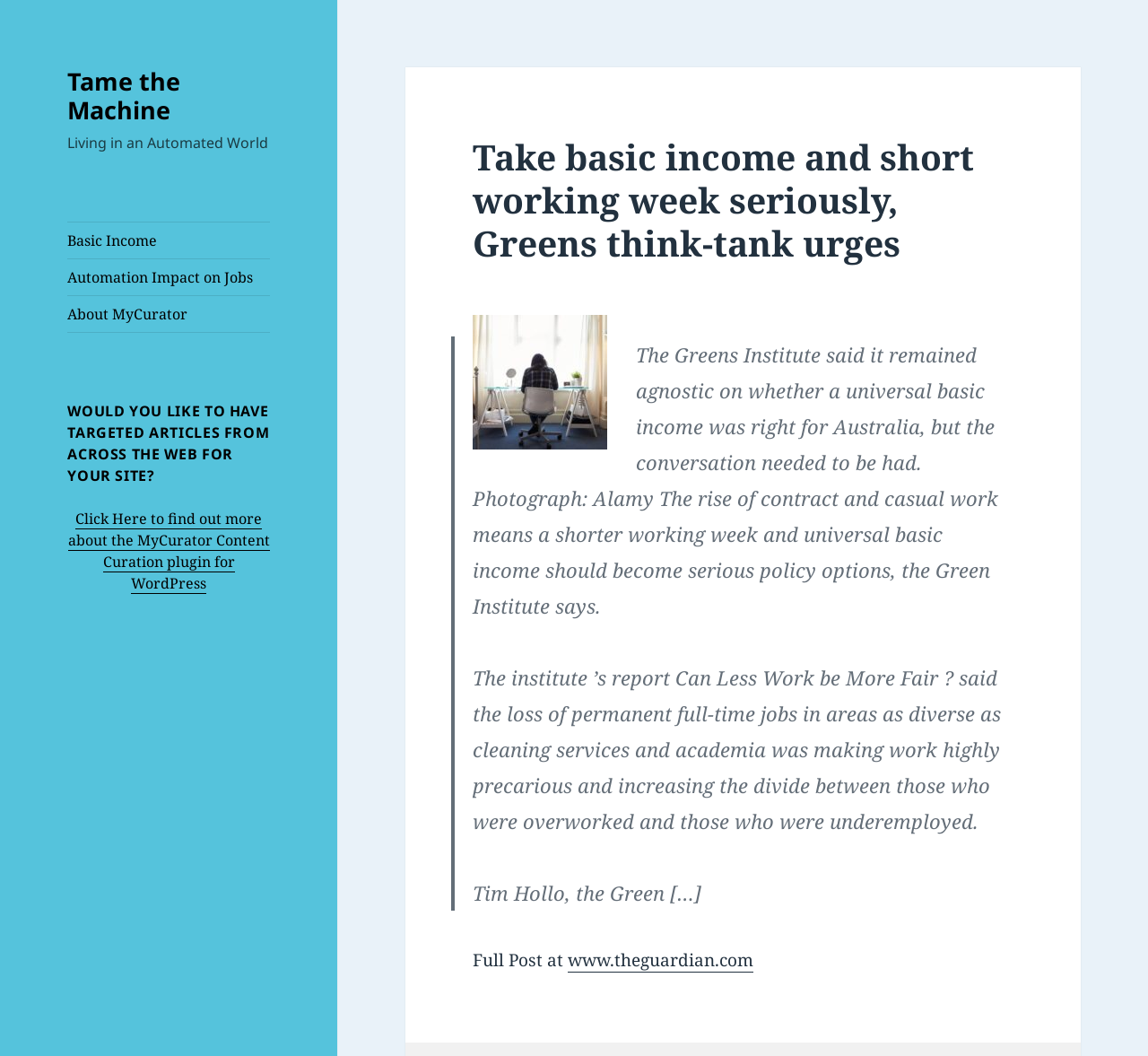What is the name of the institute mentioned in the article?
Deliver a detailed and extensive answer to the question.

The name of the institute can be found in the static text 'The Greens Institute said it remained agnostic on whether a universal basic income was right for Australia, but the conversation needed to be had.' which explicitly mentions the name of the institute.